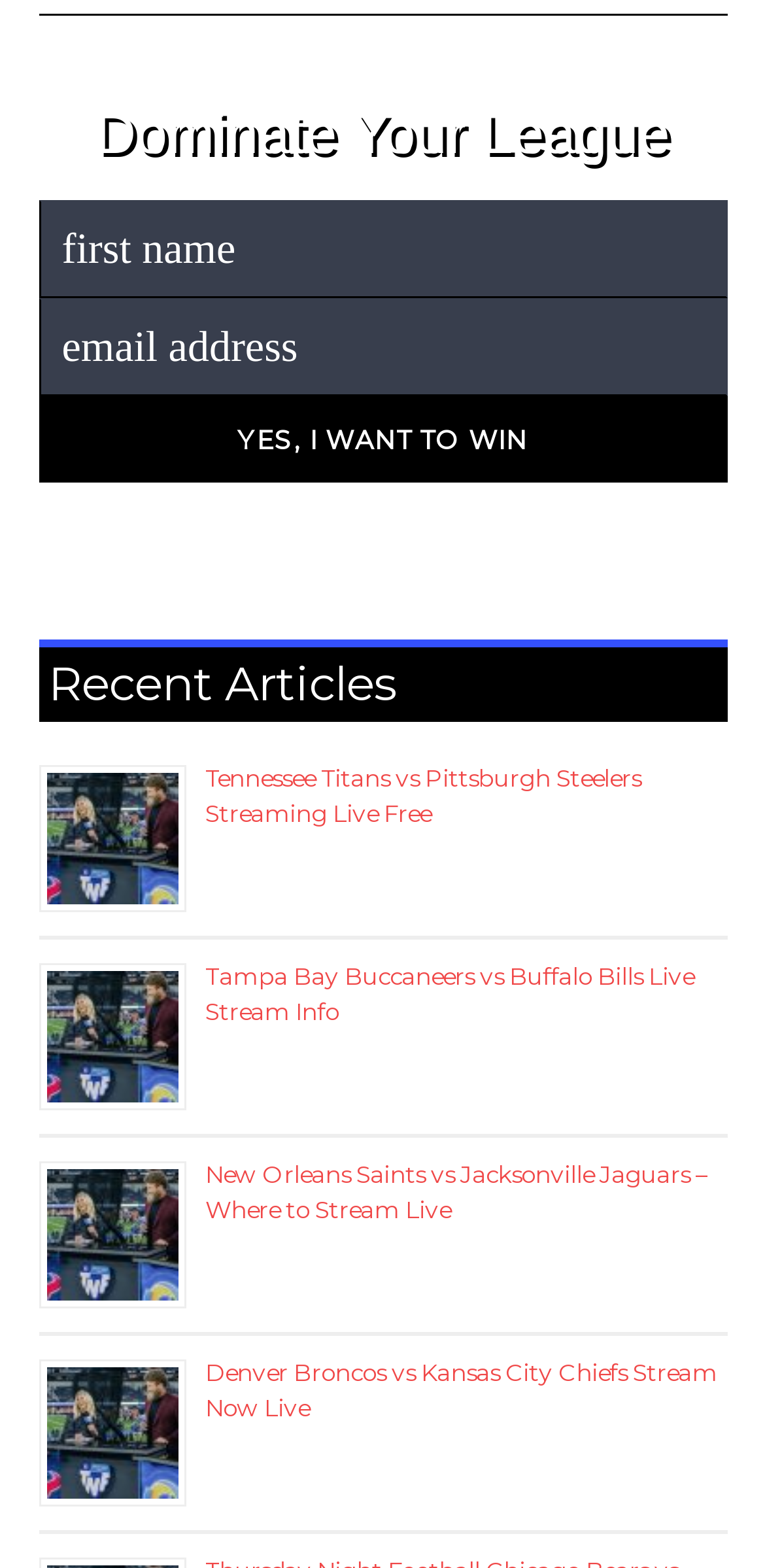Given the element description name="MMERGE" placeholder="first name", predict the bounding box coordinates for the UI element in the webpage screenshot. The format should be (top-left x, top-left y, bottom-right x, bottom-right y), and the values should be between 0 and 1.

[0.05, 0.127, 0.95, 0.19]